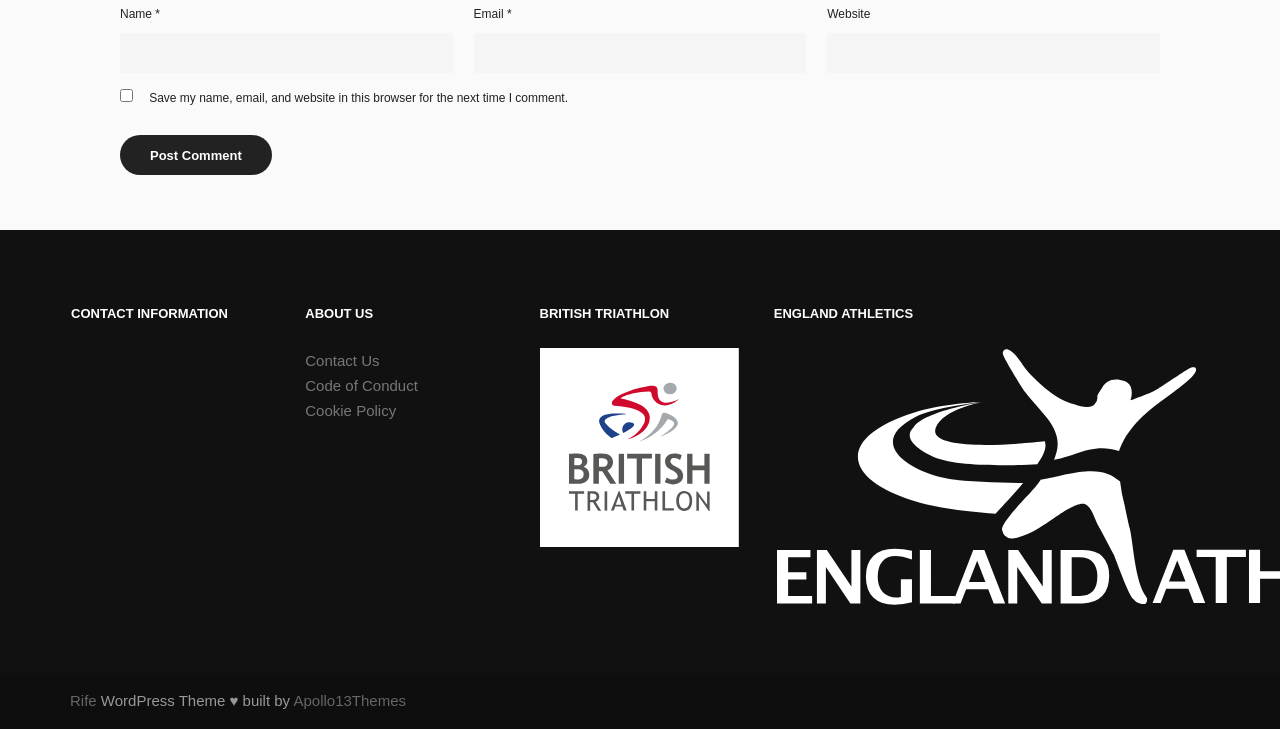Please provide a brief answer to the question using only one word or phrase: 
What is the theme of the links under 'BRITISH TRIATHLON'?

Triathlon